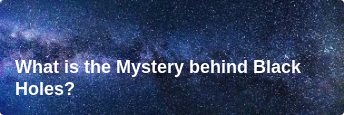What is a characteristic of black holes mentioned in the caption?
Based on the image, answer the question with a single word or brief phrase.

Intense gravitational pull